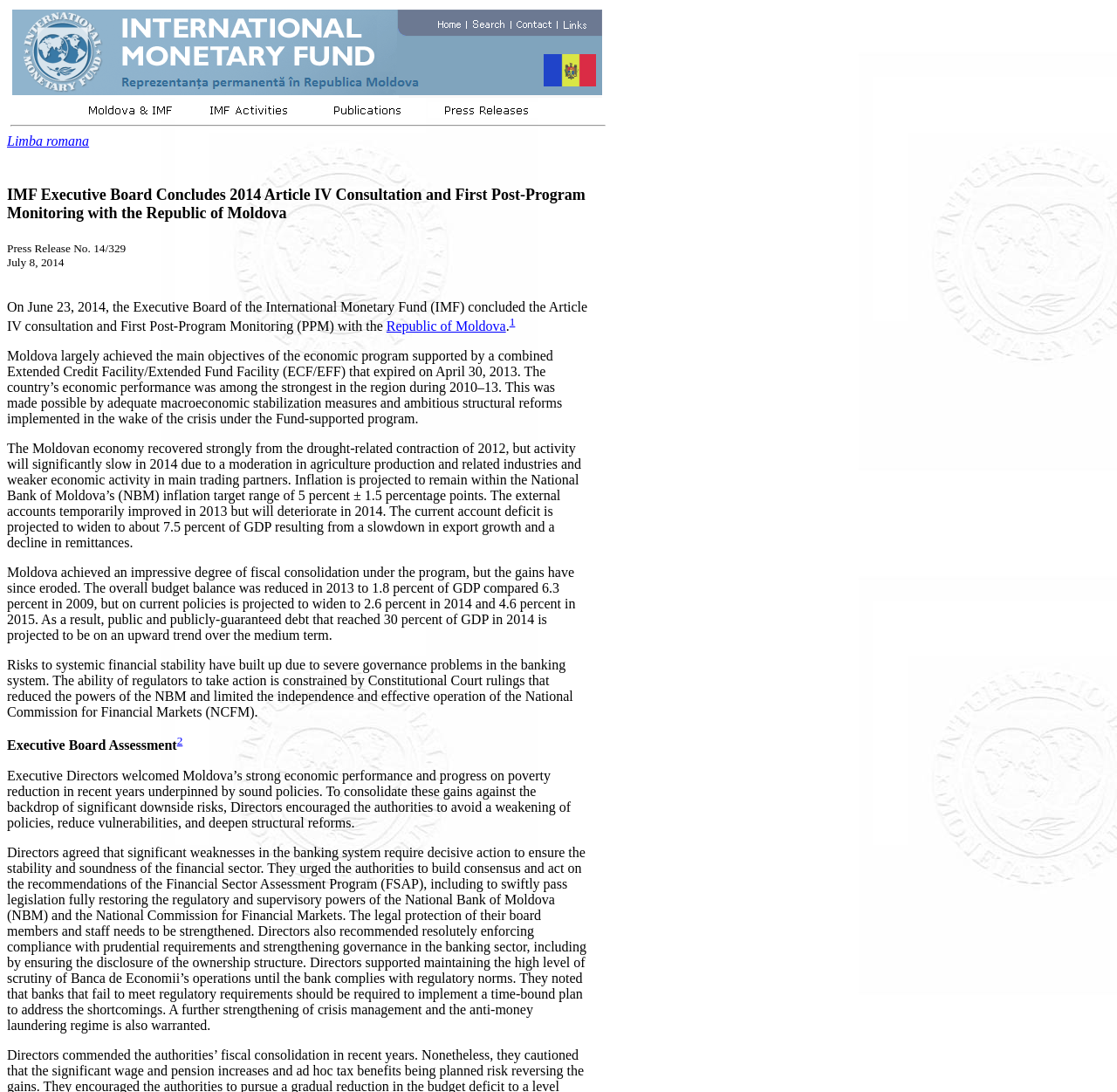Predict the bounding box coordinates of the UI element that matches this description: "alt="Press Releases" name="MSFPnav4"". The coordinates should be in the format [left, top, right, bottom] with each value between 0 and 1.

[0.384, 0.09, 0.487, 0.103]